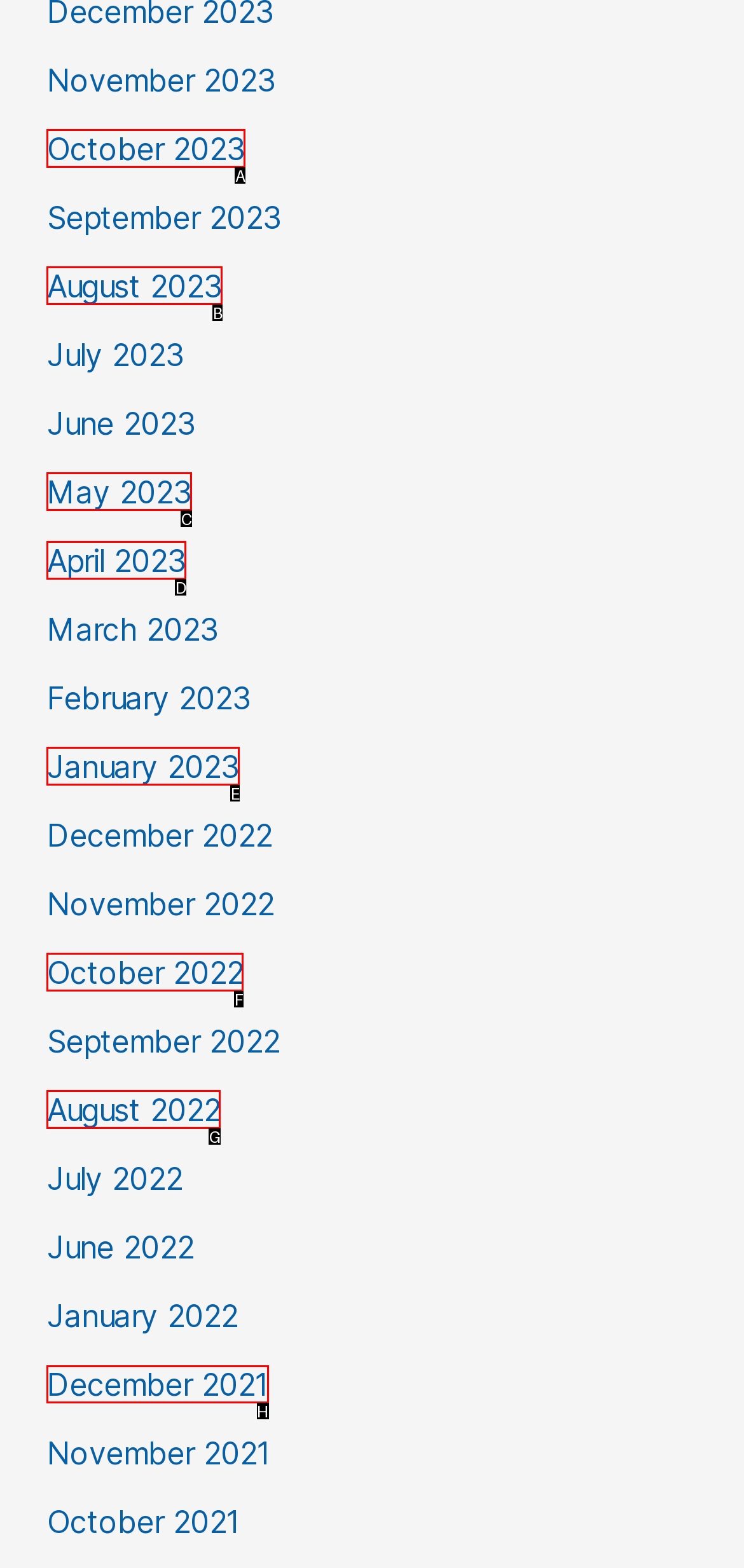Tell me which one HTML element I should click to complete the following task: View December 2021 Answer with the option's letter from the given choices directly.

H